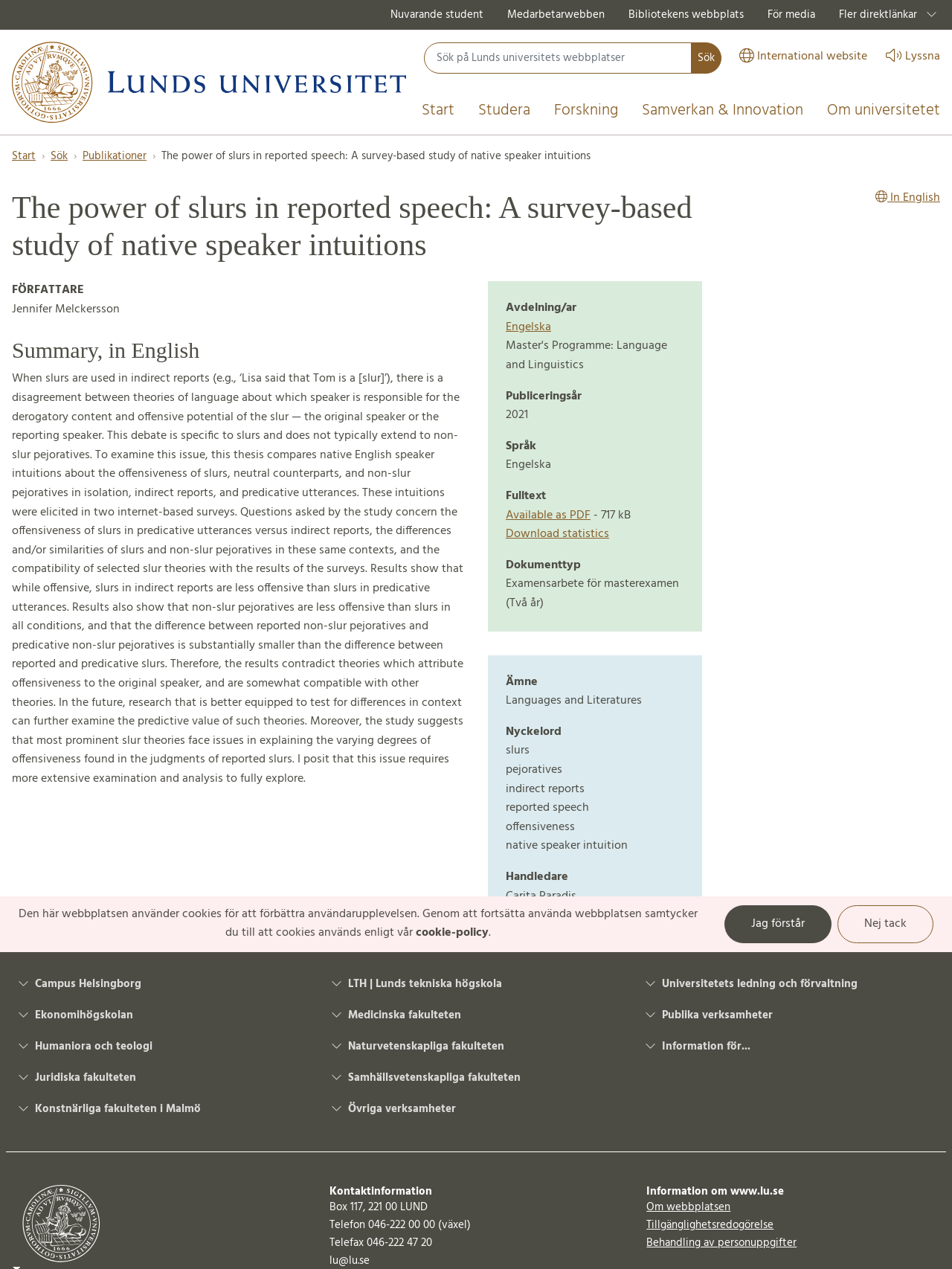Find the bounding box coordinates of the element's region that should be clicked in order to follow the given instruction: "Read the publication in English". The coordinates should consist of four float numbers between 0 and 1, i.e., [left, top, right, bottom].

[0.762, 0.149, 0.988, 0.164]